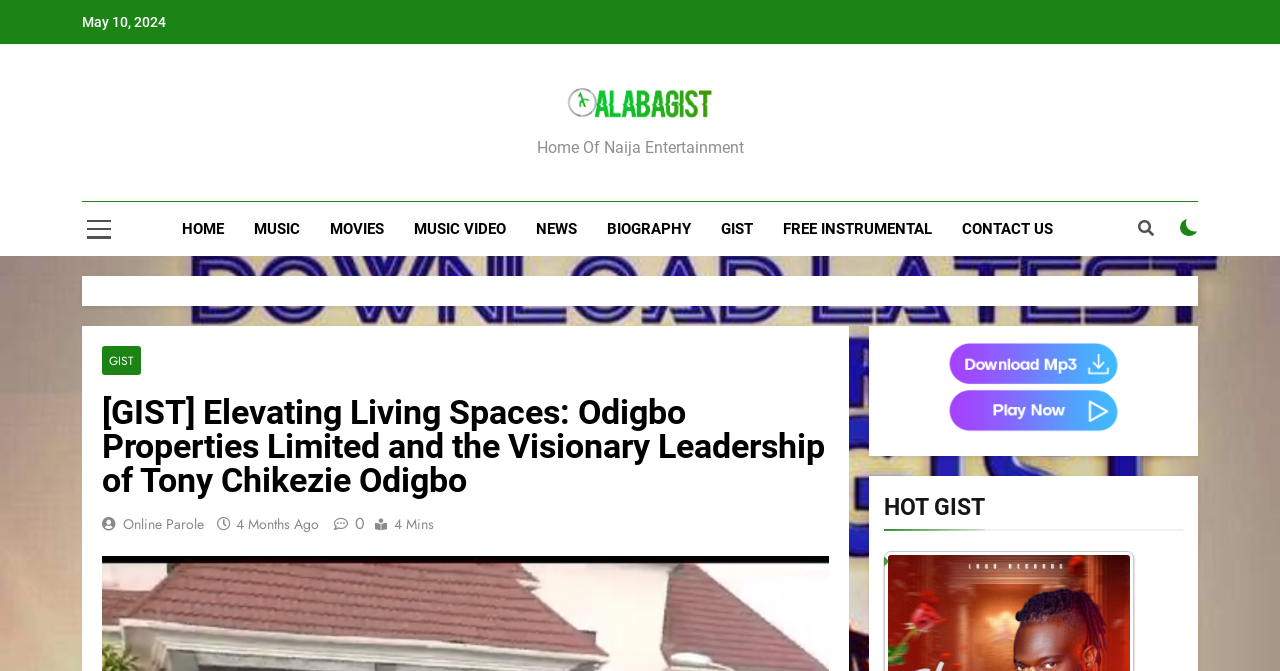Utilize the details in the image to give a detailed response to the question: What is the tagline of the website?

I found the tagline 'Home Of Naija Entertainment' below the logo of the website, which describes the website's purpose.